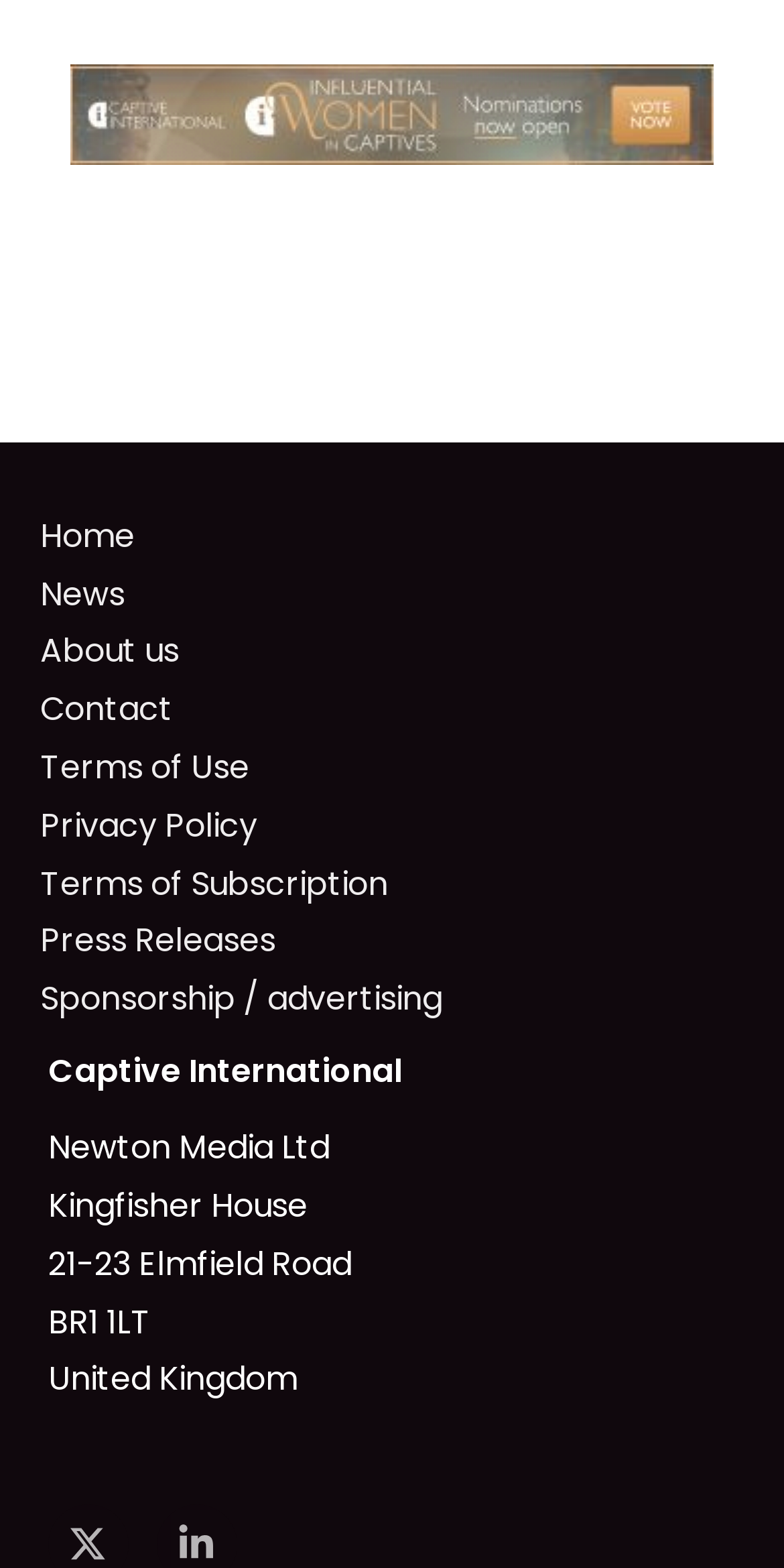Pinpoint the bounding box coordinates of the element you need to click to execute the following instruction: "Read Terms of Use". The bounding box should be represented by four float numbers between 0 and 1, in the format [left, top, right, bottom].

[0.051, 0.475, 0.495, 0.505]